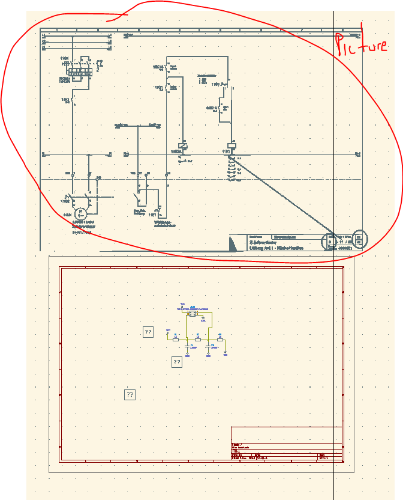Look at the image and give a detailed response to the following question: What is the purpose of the handwritten note at the top right corner?

The handwritten note or label at the top right corner of the diagram simply states 'Picture', which serves to emphasize the illustrative nature of this technical drawing. This note helps to clarify that the diagram is a representation or illustration of a system or concept, rather than an actual photograph or real-world image.